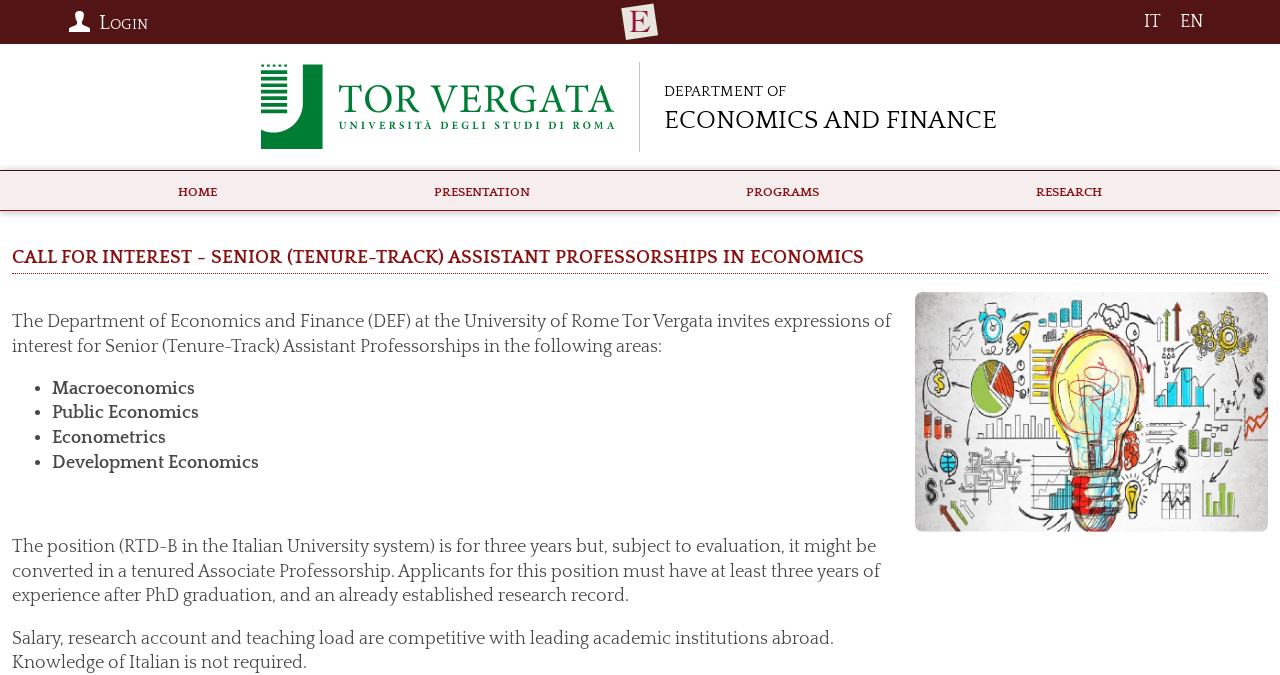Please identify the coordinates of the bounding box that should be clicked to fulfill this instruction: "Go to the HOME page".

[0.124, 0.251, 0.185, 0.312]